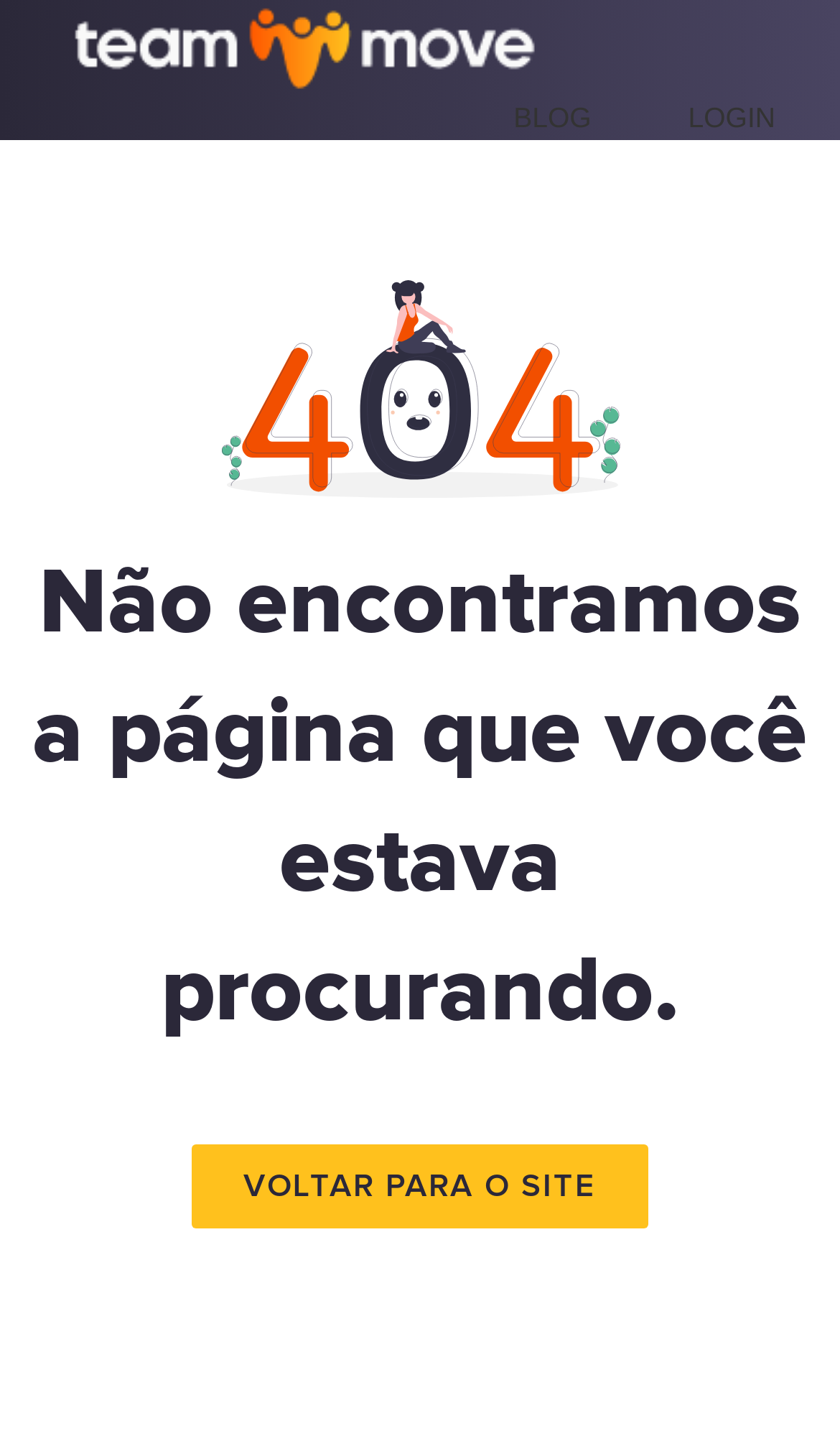What is the error message on the page?
Provide a detailed and well-explained answer to the question.

The error message is displayed in the main content area of the page, and it translates to 'We did not find the page you were looking for' in English.